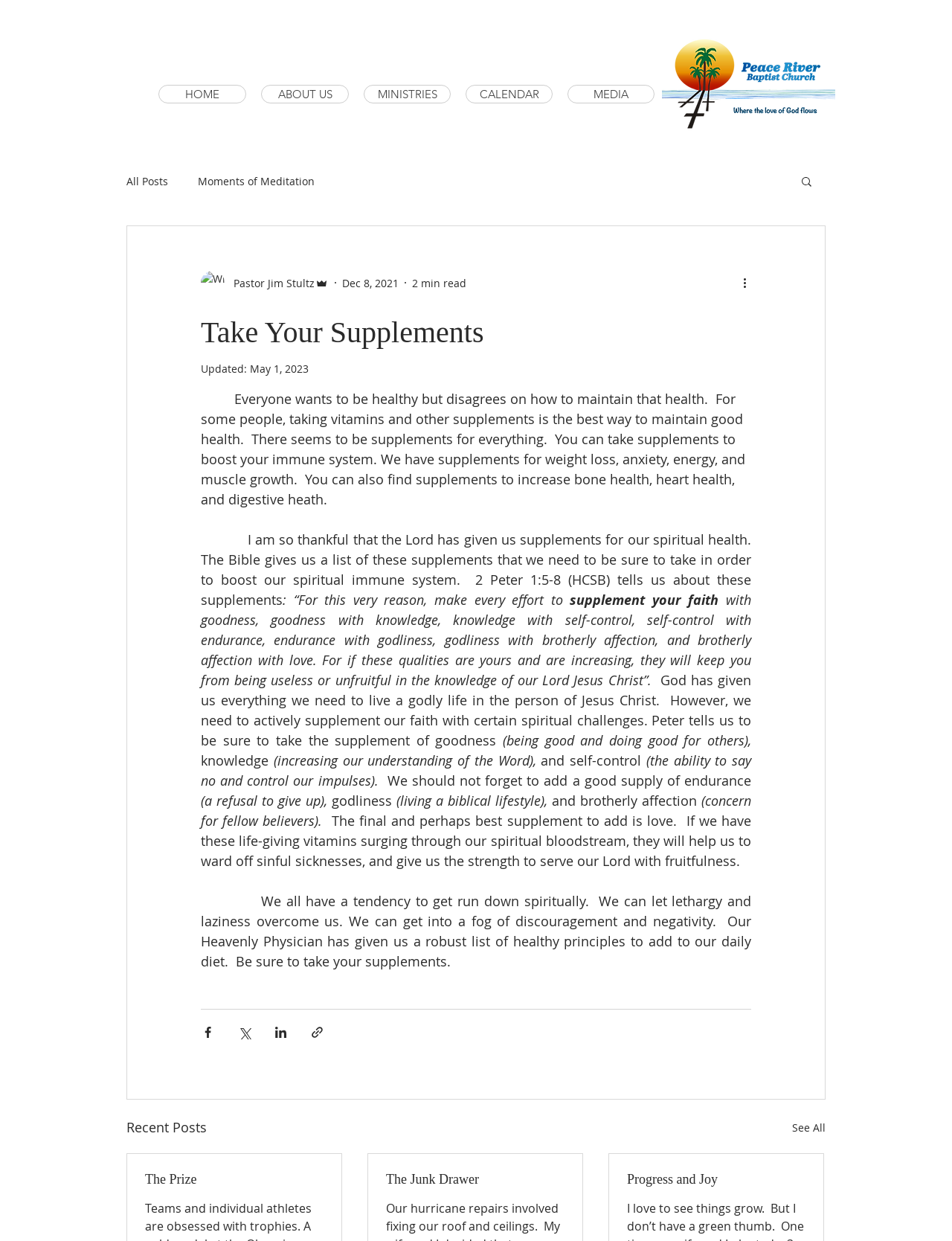How many recent posts are listed?
Refer to the image and provide a thorough answer to the question.

I counted the recent posts listed at the bottom of the webpage, and there are three posts: The Prize, The Junk Drawer, and Progress and Joy.